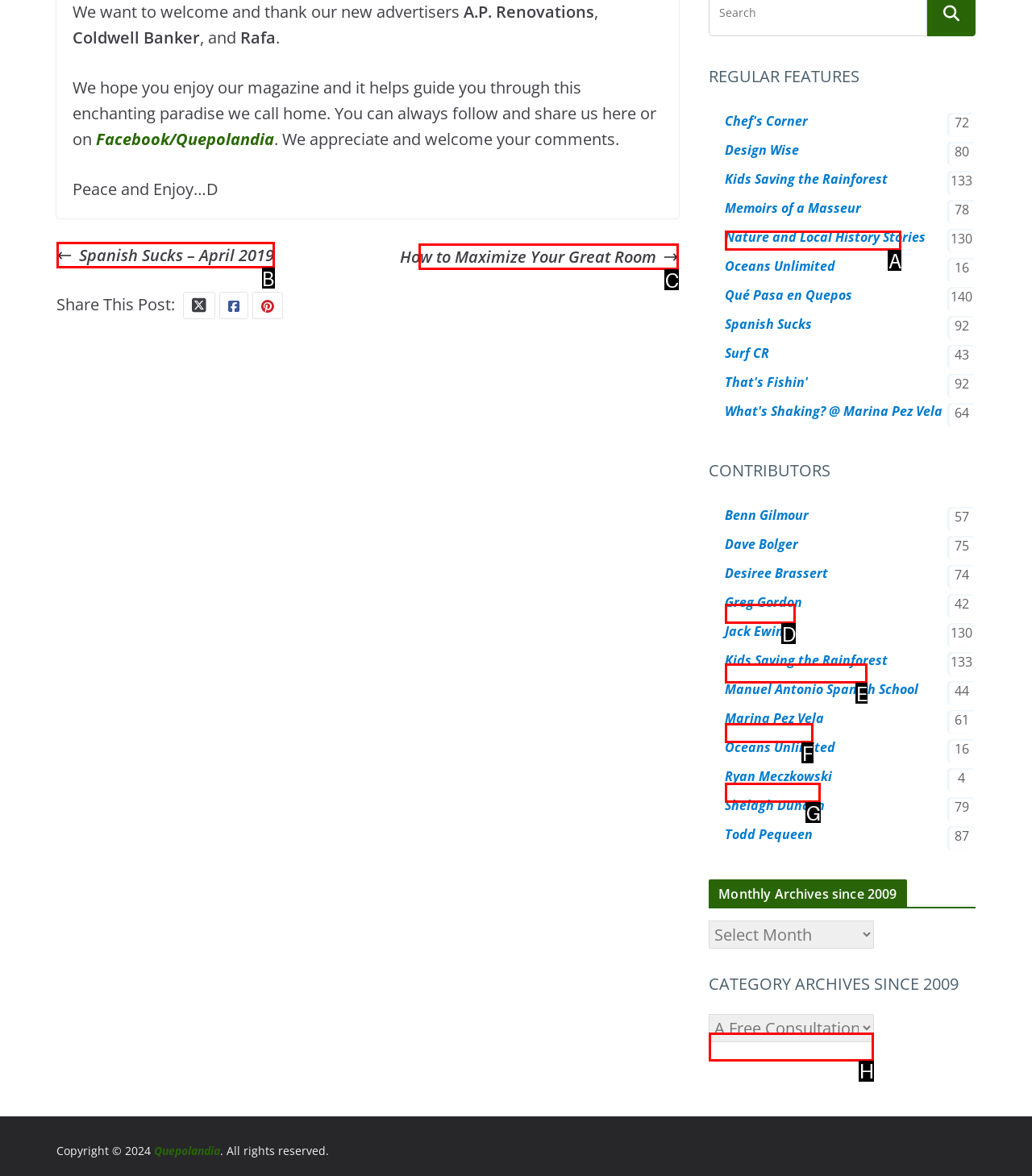Select the HTML element that needs to be clicked to carry out the task: Read the article 'Spanish Sucks – April 2019'
Provide the letter of the correct option.

B